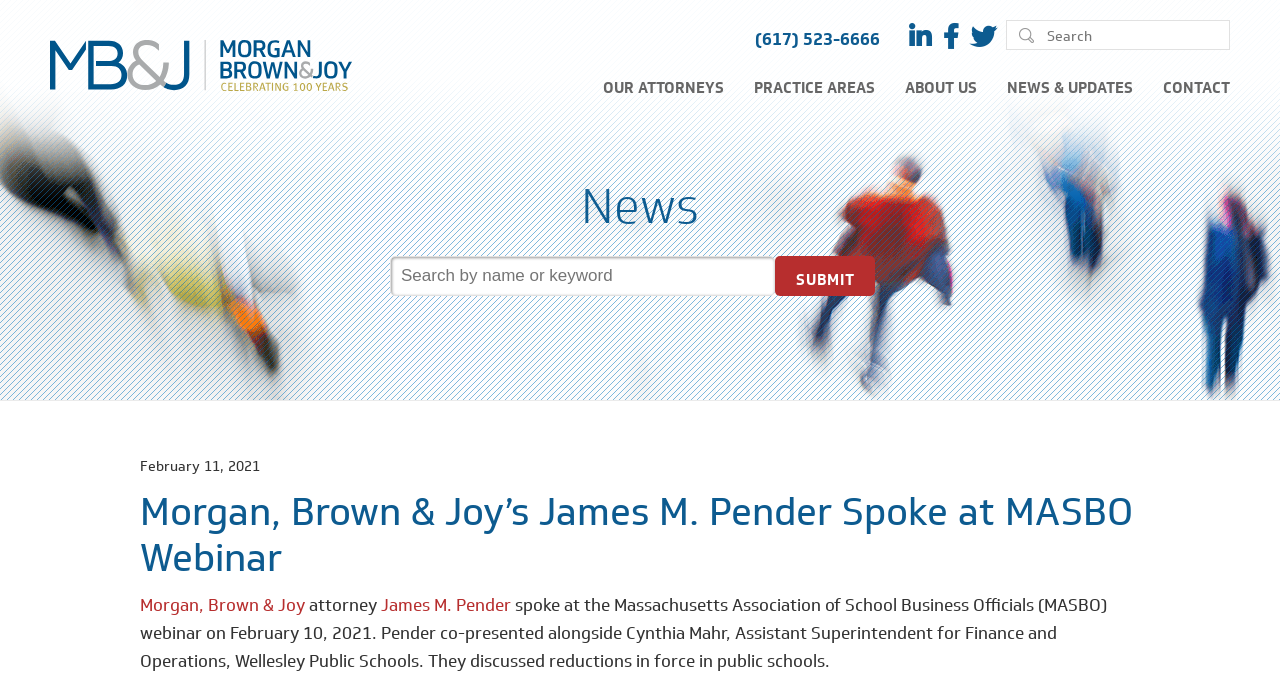Find the primary header on the webpage and provide its text.

Morgan, Brown & Joy’s James M. Pender Spoke at MASBO Webinar